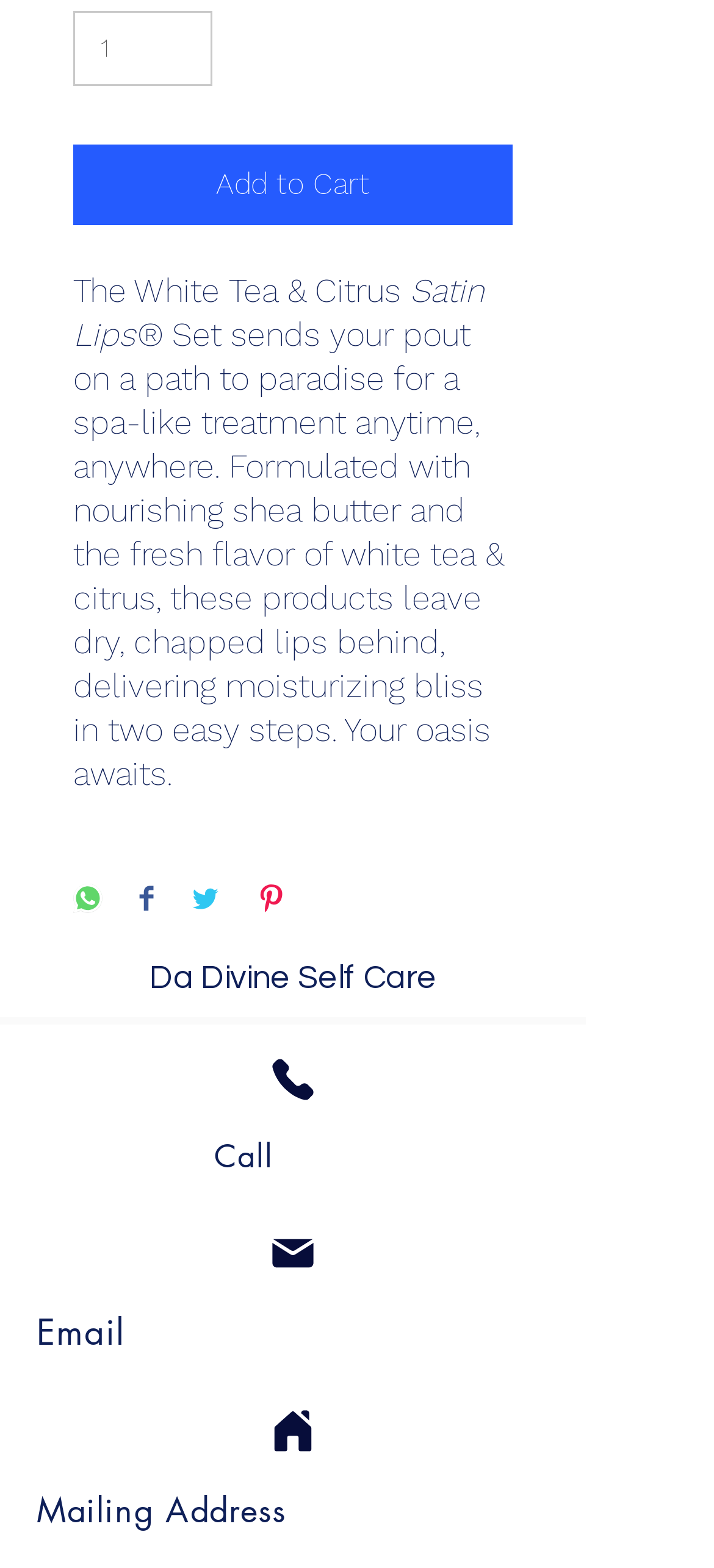Examine the image carefully and respond to the question with a detailed answer: 
How many steps are involved in the product's treatment?

The product description mentions that the product 'leaves dry, chapped lips behind, delivering moisturizing bliss in two easy steps.' This indicates that the product's treatment involves two steps.